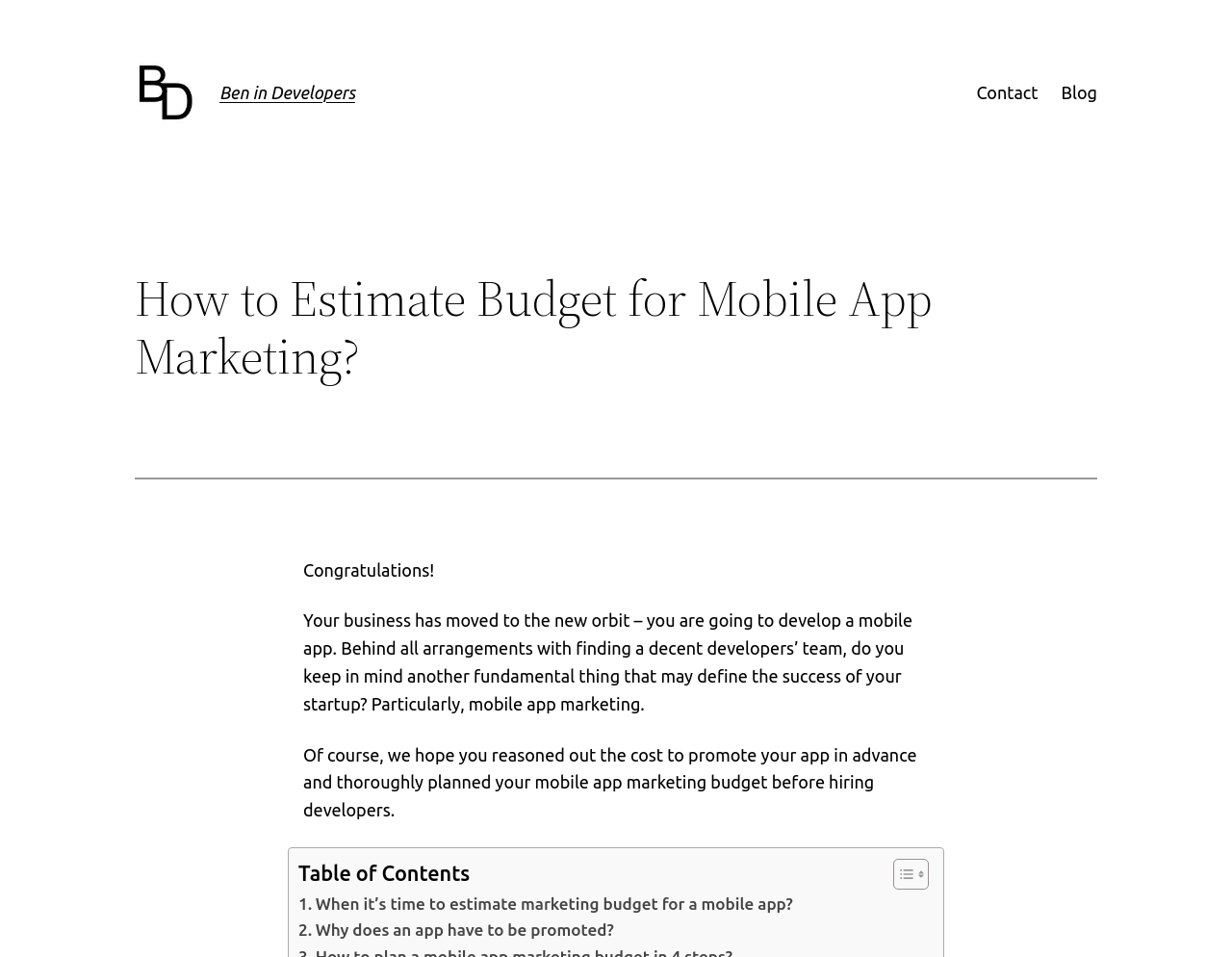Please indicate the bounding box coordinates of the element's region to be clicked to achieve the instruction: "Read the 'How to Estimate Budget for Mobile App Marketing?' article". Provide the coordinates as four float numbers between 0 and 1, i.e., [left, top, right, bottom].

[0.109, 0.282, 0.891, 0.402]